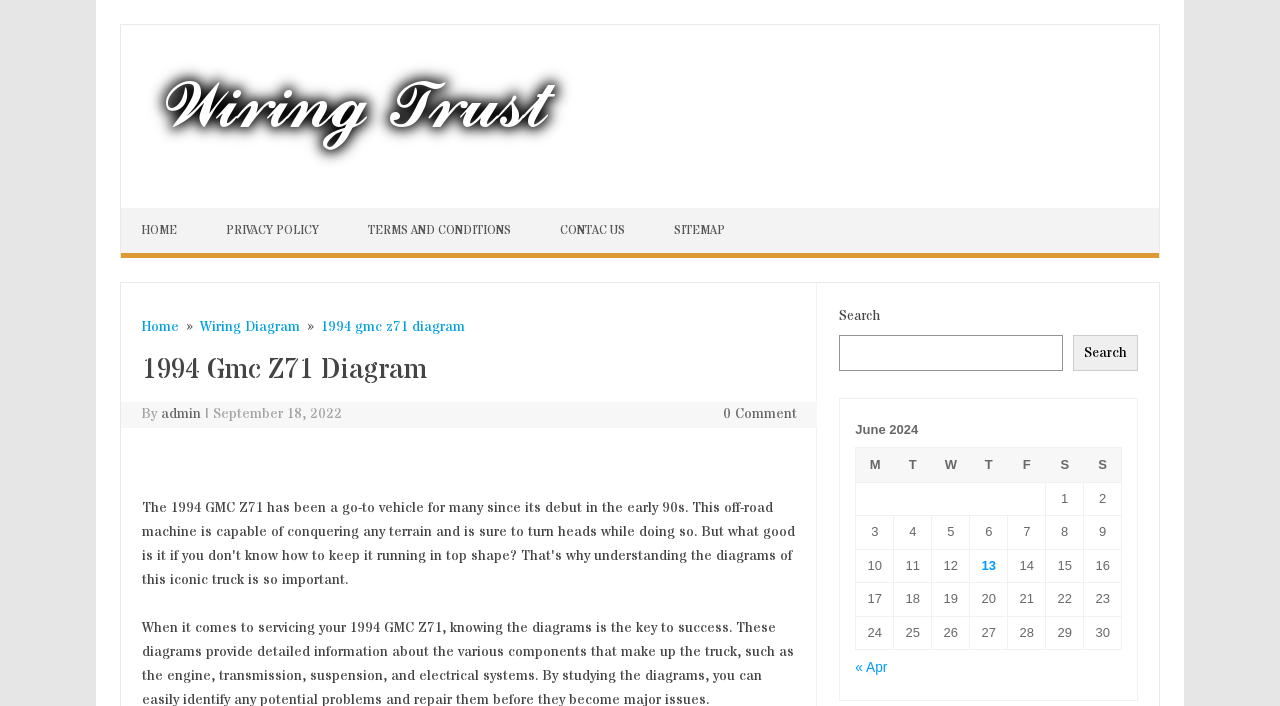Generate a thorough caption detailing the webpage content.

The webpage is about a 1994 GMC Z71 diagram, specifically a wiring diagram. At the top, there is a navigation bar with links to "HOME", "PRIVACY POLICY", "TERMS AND CONDITIONS", "CONTAC US", and "SITEMAP". Below the navigation bar, there is a breadcrumbs section with links to "Home", "Wiring Diagram", and "1994 gmc z71 diagram". 

To the right of the breadcrumbs, there is a header section with the title "1994 Gmc Z71 Diagram" and some metadata, including the author "admin", the date "September 18, 2022", and a comment count of "0 Comment". 

Below the header, there is a search bar with a search button. To the right of the search bar, there is a table with a caption "June 2024" and a calendar layout with days of the month from 1 to 30. 

At the bottom of the page, there is a navigation section with links to previous and next months, with the previous month being April.